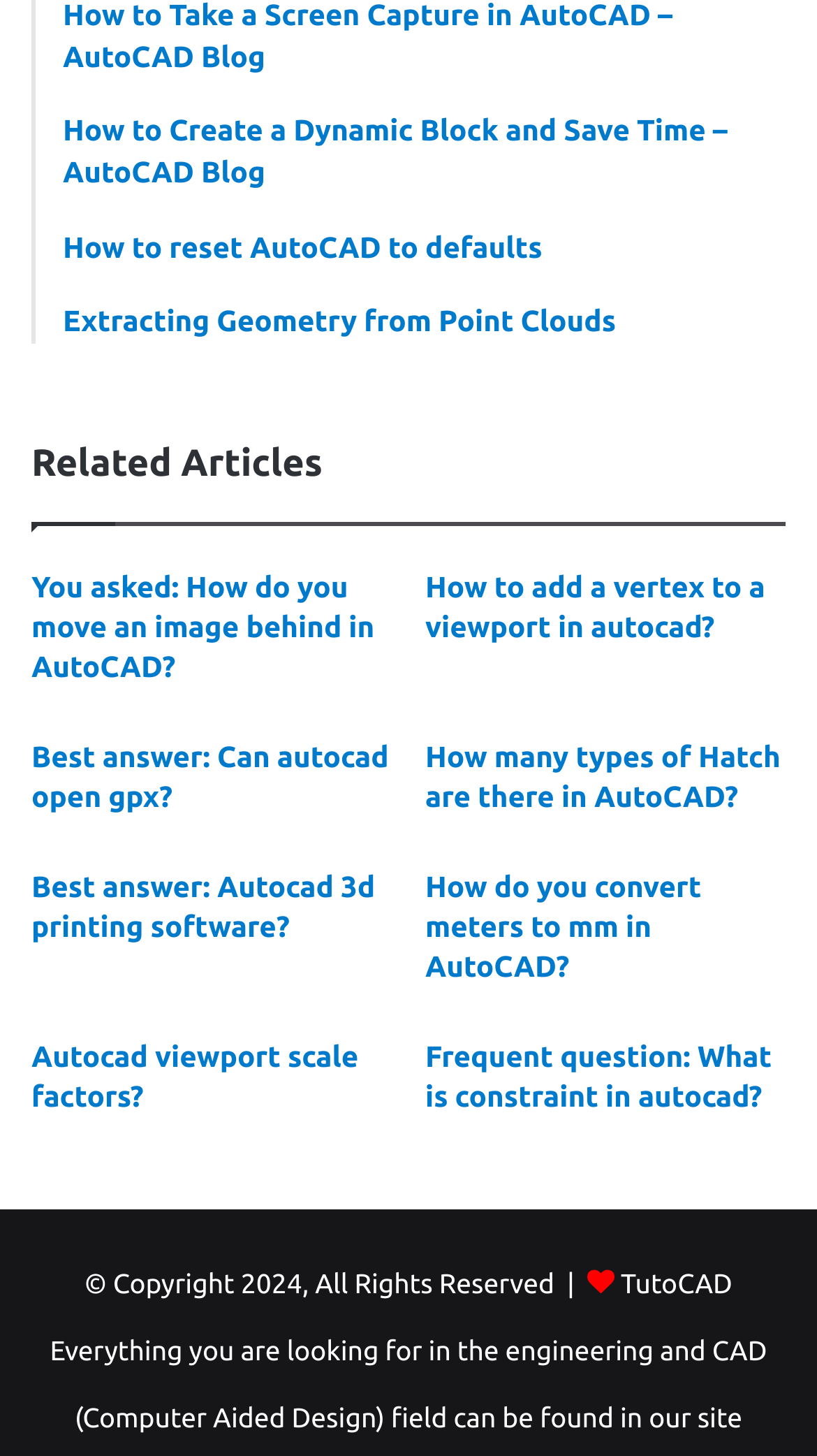Please use the details from the image to answer the following question comprehensively:
What is the topic of the webpage?

The webpage appears to be a blog or article page related to AutoCAD, a computer-aided design (CAD) software. The various headings and links on the page suggest that it provides tutorials, tips, and answers to frequently asked questions about using AutoCAD.